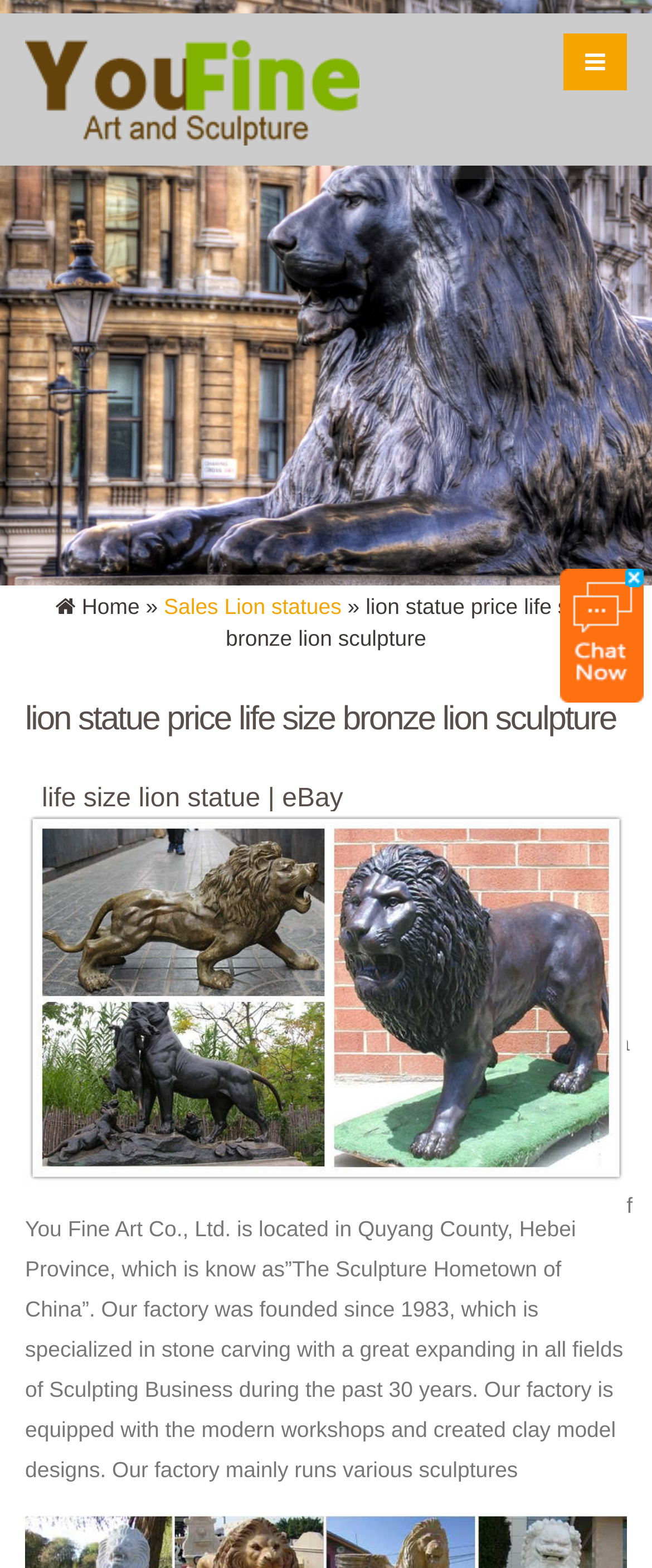Identify the bounding box coordinates for the UI element described as follows: alt="You Fine Art Sculpture". Use the format (top-left x, top-left y, bottom-right x, bottom-right y) and ensure all values are floating point numbers between 0 and 1.

[0.038, 0.021, 0.582, 0.093]